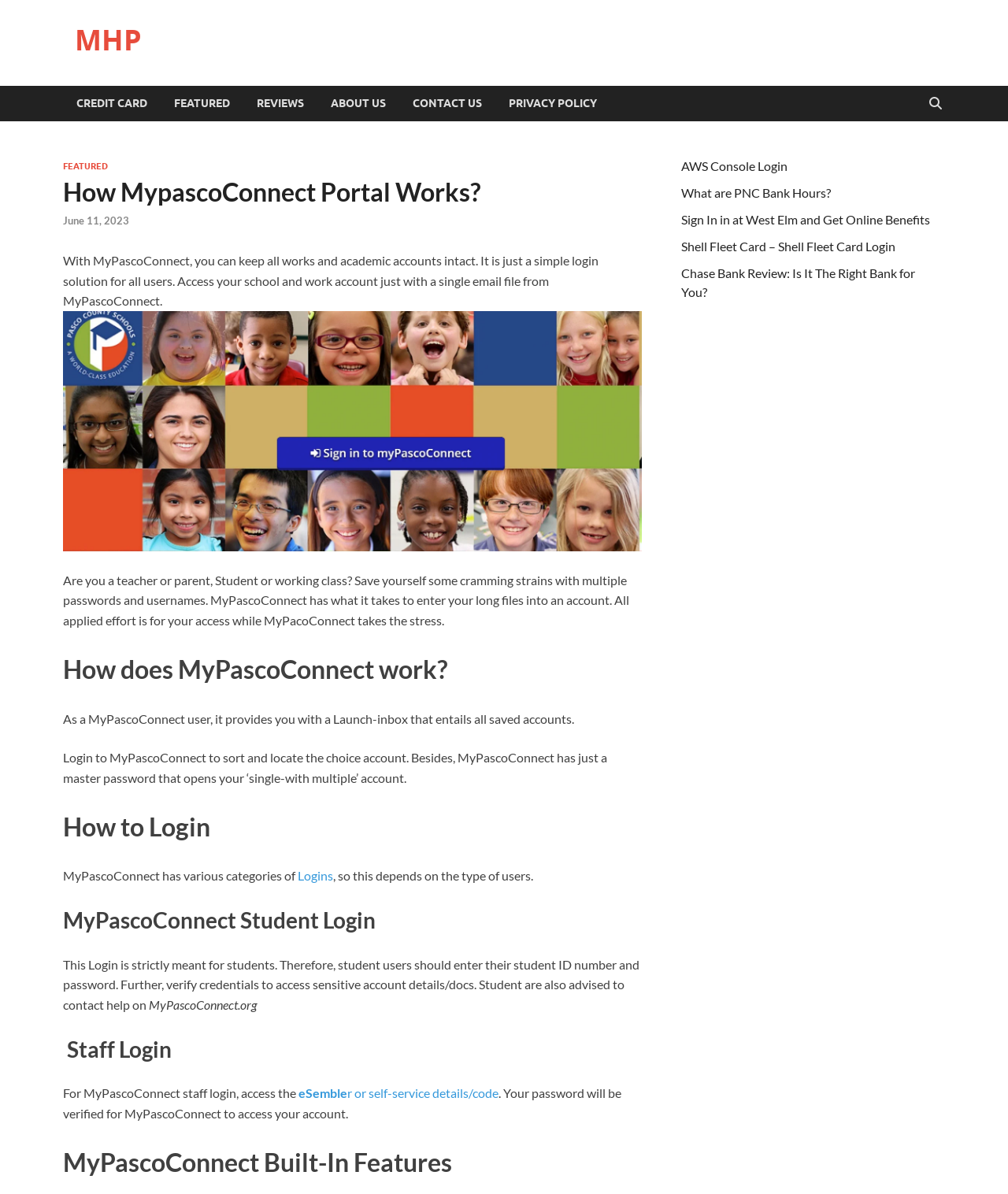Indicate the bounding box coordinates of the element that must be clicked to execute the instruction: "Click the first download link". The coordinates should be given as four float numbers between 0 and 1, i.e., [left, top, right, bottom].

None